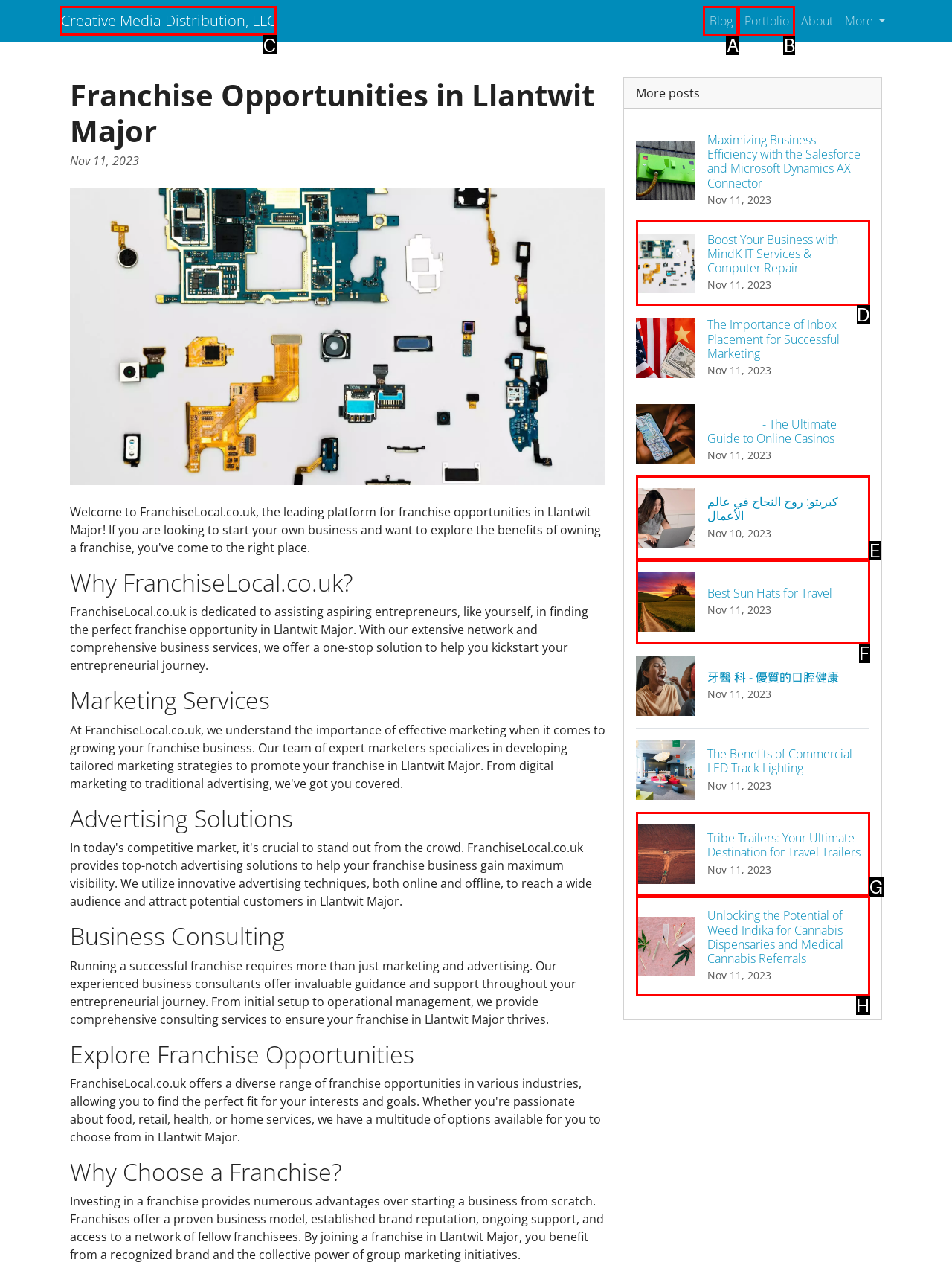To achieve the task: Click on the 'Creative Media Distribution, LLC' link, indicate the letter of the correct choice from the provided options.

C